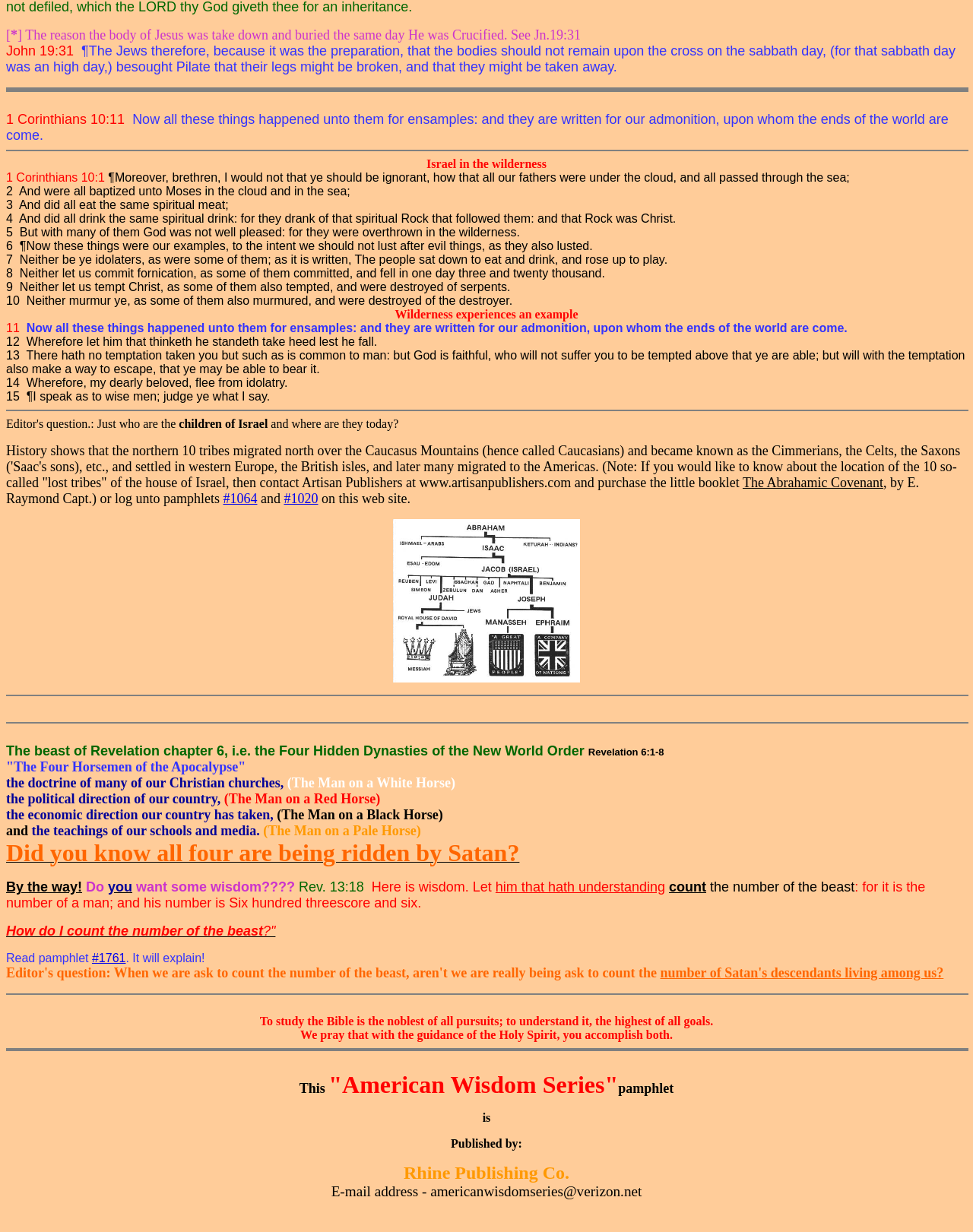Answer the following in one word or a short phrase: 
What is the title of the pamphlet series?

American Wisdom Series